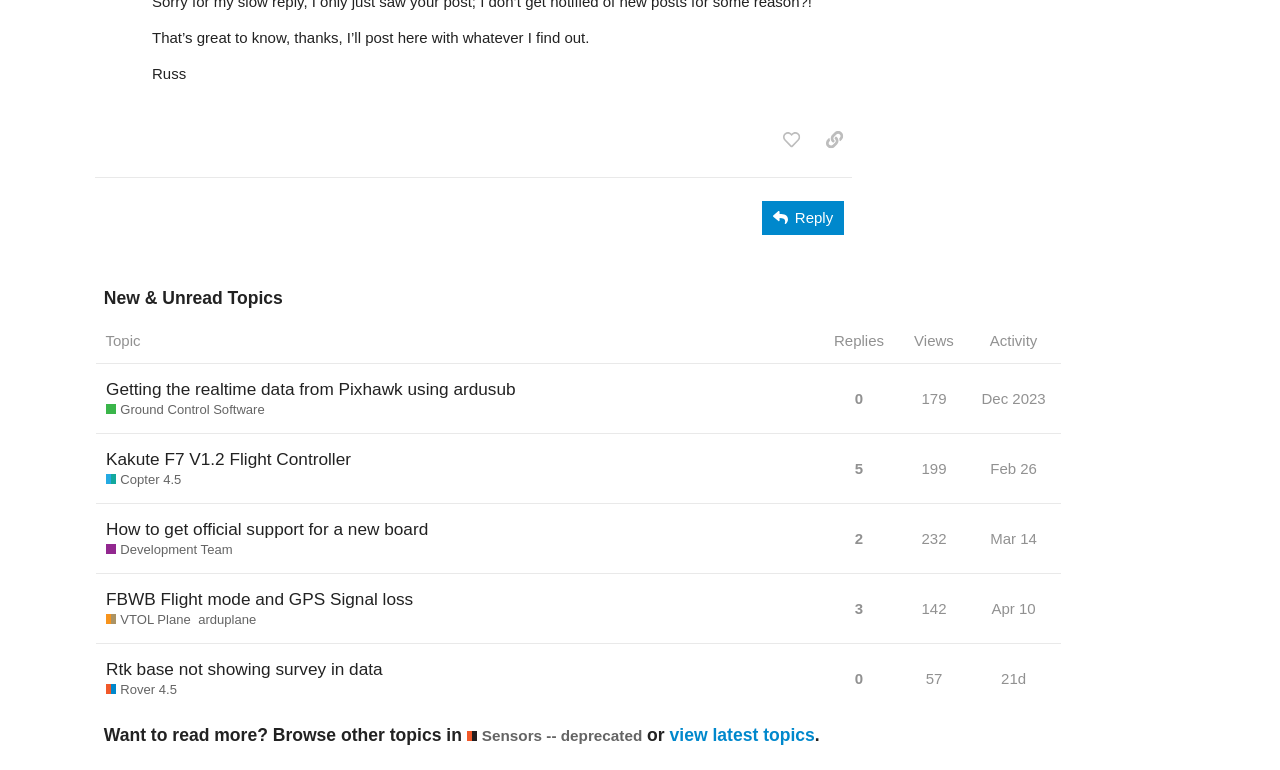Determine the bounding box coordinates for the area you should click to complete the following instruction: "View the Emirates completes engine ground testing with 100% SAF image".

None